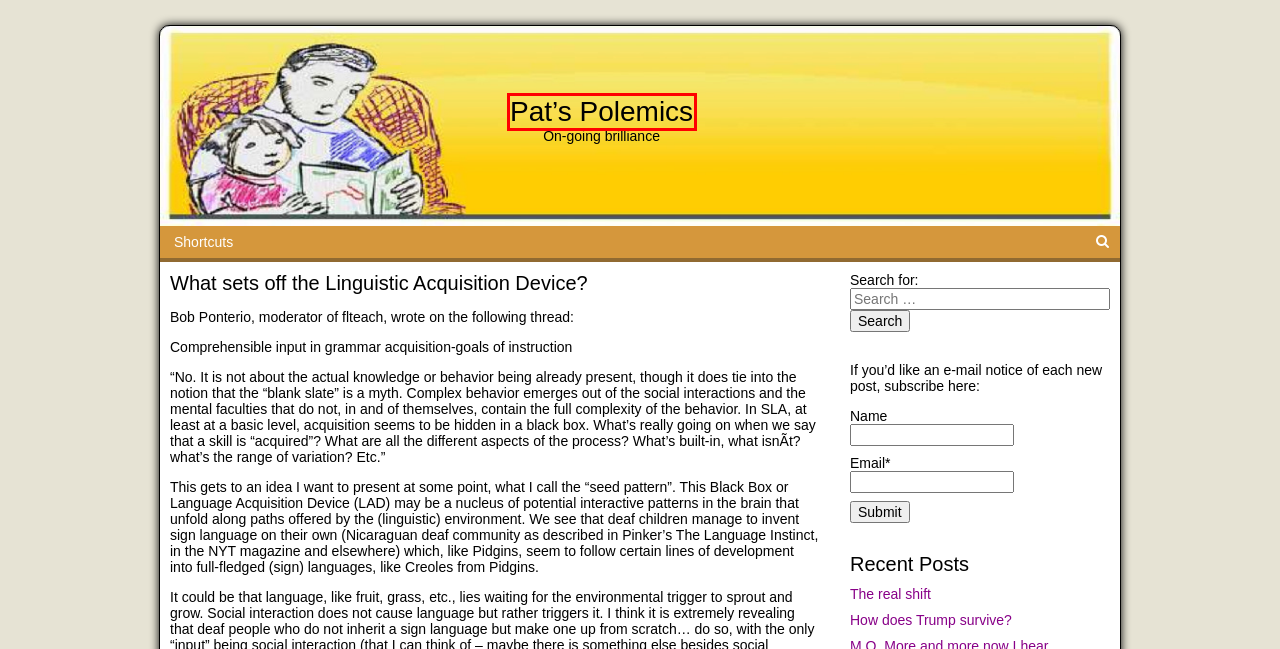View the screenshot of the webpage containing a red bounding box around a UI element. Select the most fitting webpage description for the new page shown after the element in the red bounding box is clicked. Here are the candidates:
A. Caste and cast – Pat’s Polemics
B. Pat’s Polemics – On-going brilliance
C. Comments for Pat’s Polemics
D. The real shift – Pat’s Polemics
E. Shortcuts – Pat’s Polemics
F. How does Trump survive? – Pat’s Polemics
G. What bugs you most about MAGA people? – Pat’s Polemics
H. At the Jailhouse Door – Pat’s Polemics

B